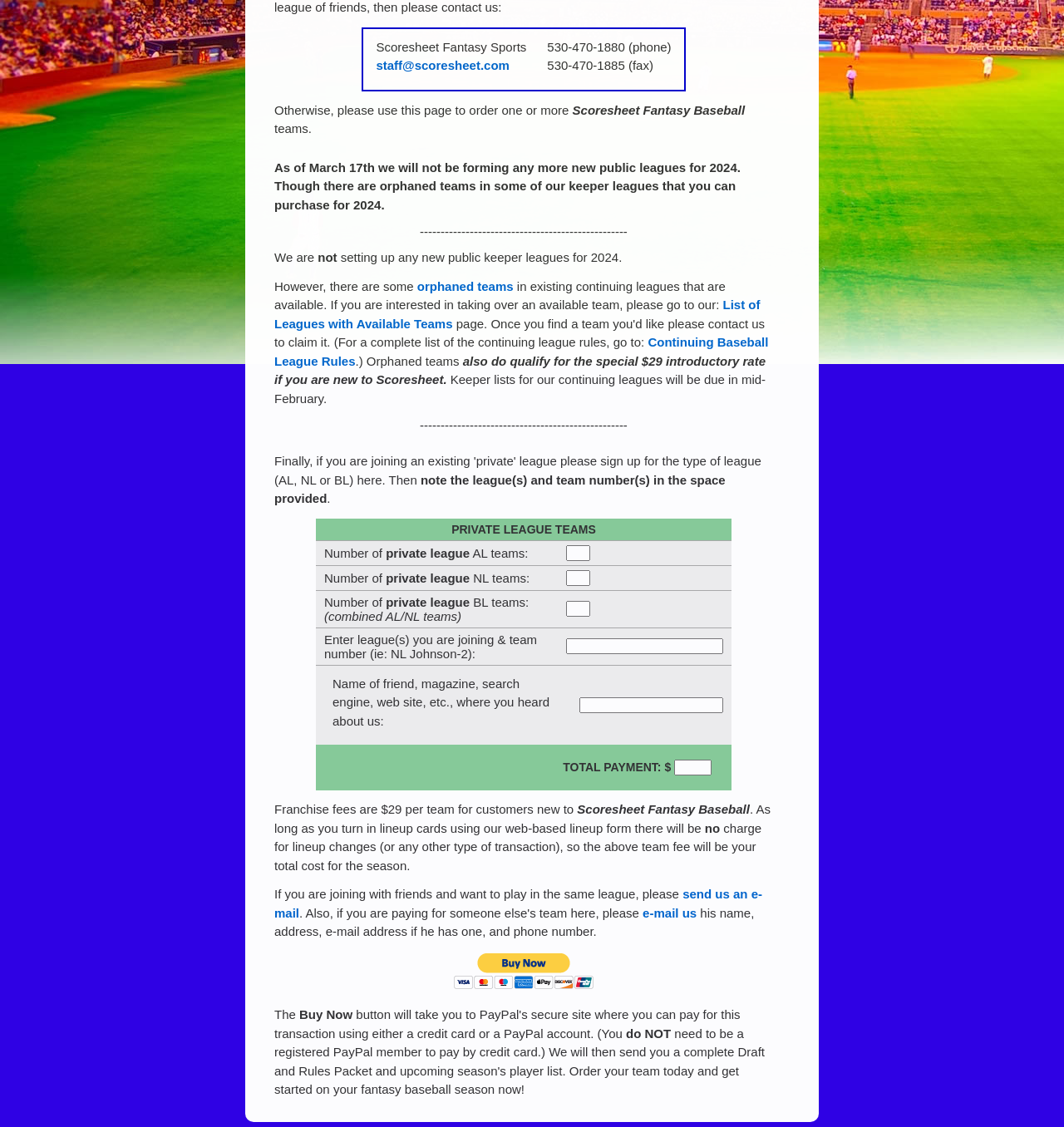Locate the UI element described by send us an e-mail in the provided webpage screenshot. Return the bounding box coordinates in the format (top-left x, top-left y, bottom-right x, bottom-right y), ensuring all values are between 0 and 1.

[0.258, 0.787, 0.716, 0.816]